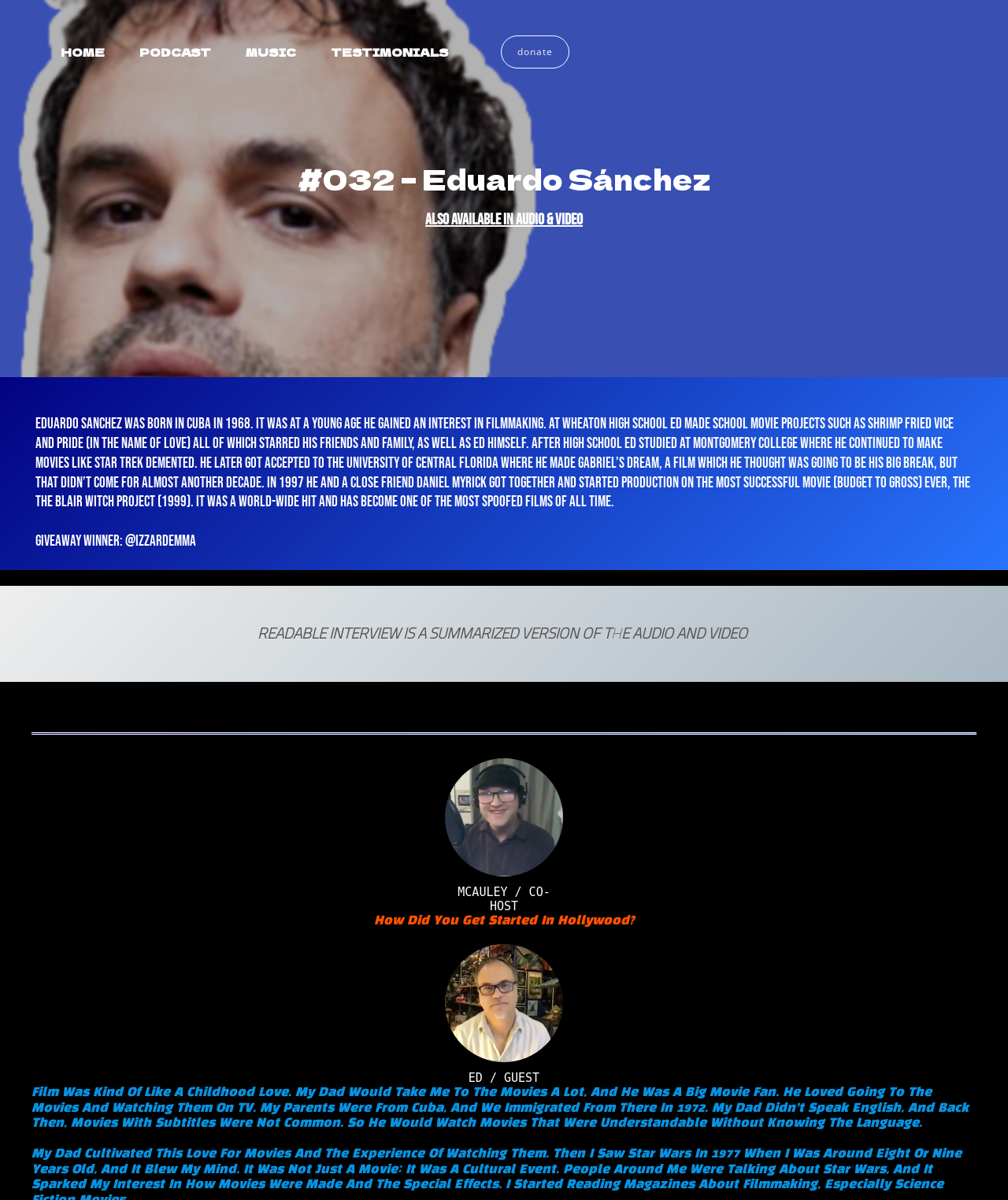Who is the co-host mentioned in the webpage?
Please provide a single word or phrase as the answer based on the screenshot.

MCAULEY